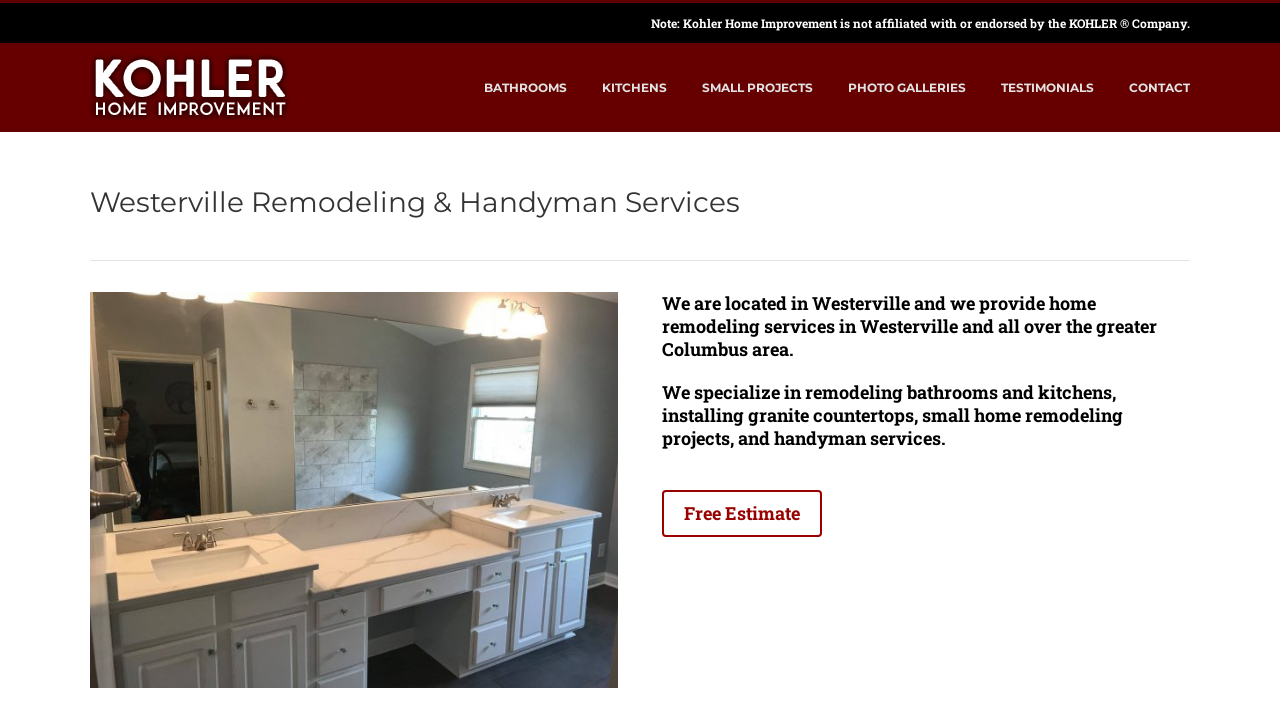Using the webpage screenshot, locate the HTML element that fits the following description and provide its bounding box: "alt="Kohler Home Improvement Logo"".

[0.07, 0.077, 0.227, 0.173]